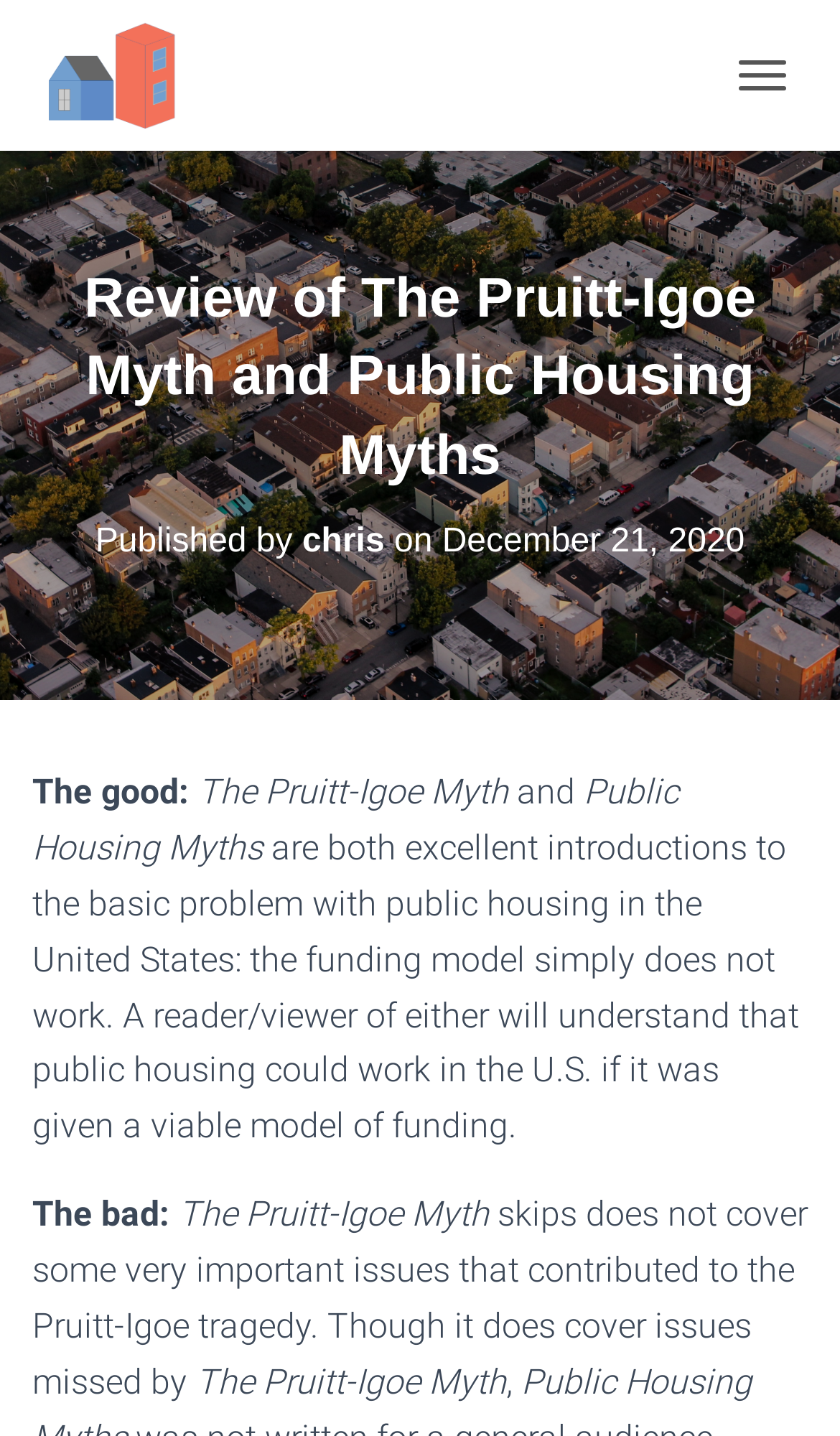What is the topic of the article?
Please use the image to provide an in-depth answer to the question.

The topic of the article can be inferred from the main heading 'Review of The Pruitt-Igoe Myth and Public Housing Myths' and the content of the article, which discusses the problems with public housing in the United States.